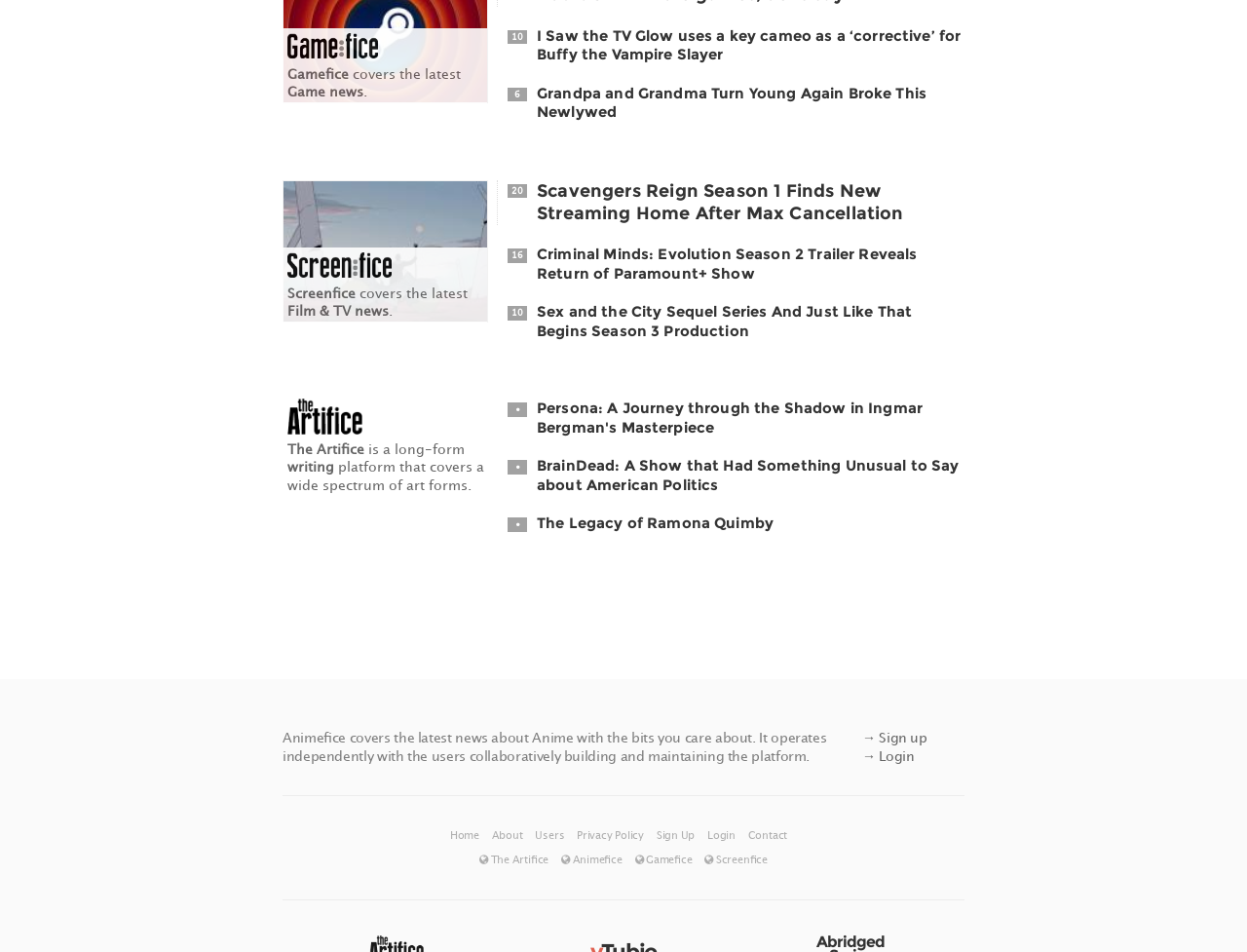Please determine the bounding box coordinates of the element's region to click for the following instruction: "read the latest news about Anime".

[0.227, 0.764, 0.684, 0.804]